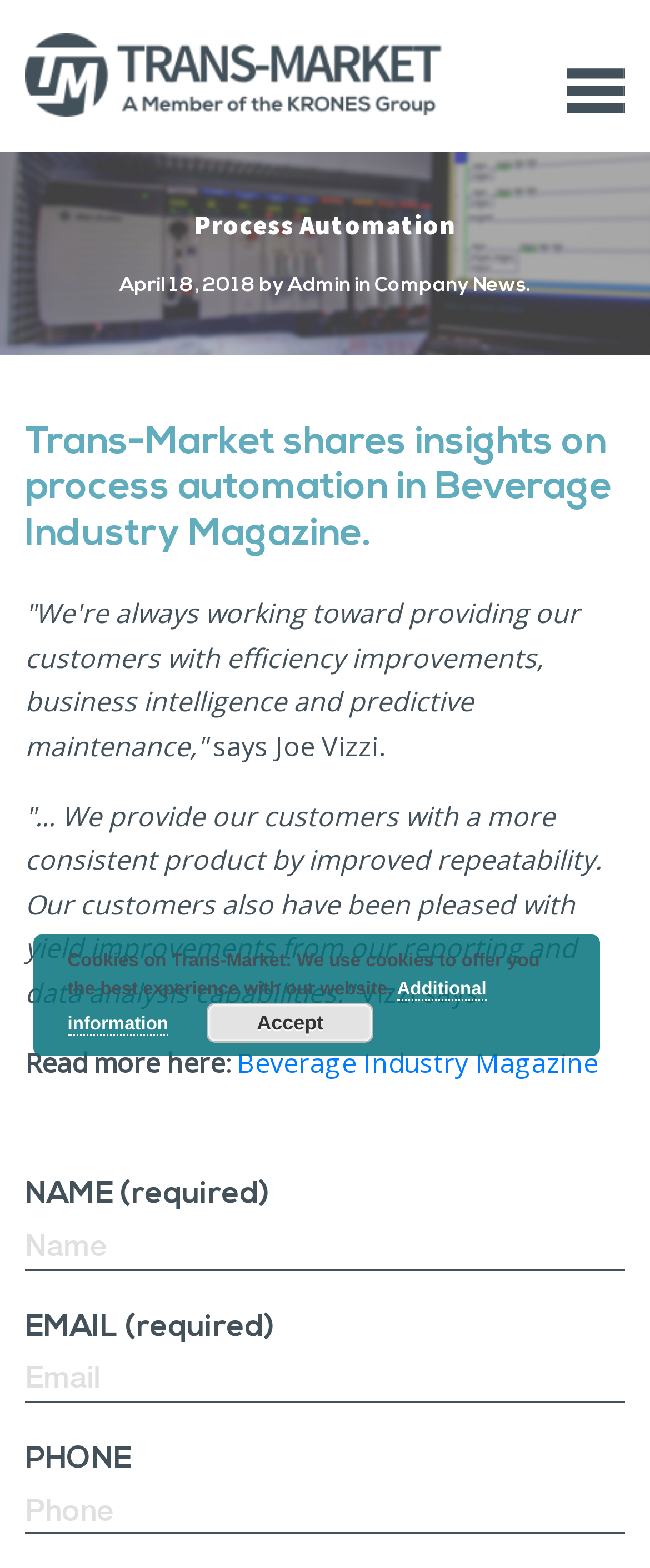Respond to the question below with a single word or phrase: What is the topic of the article?

Process automation